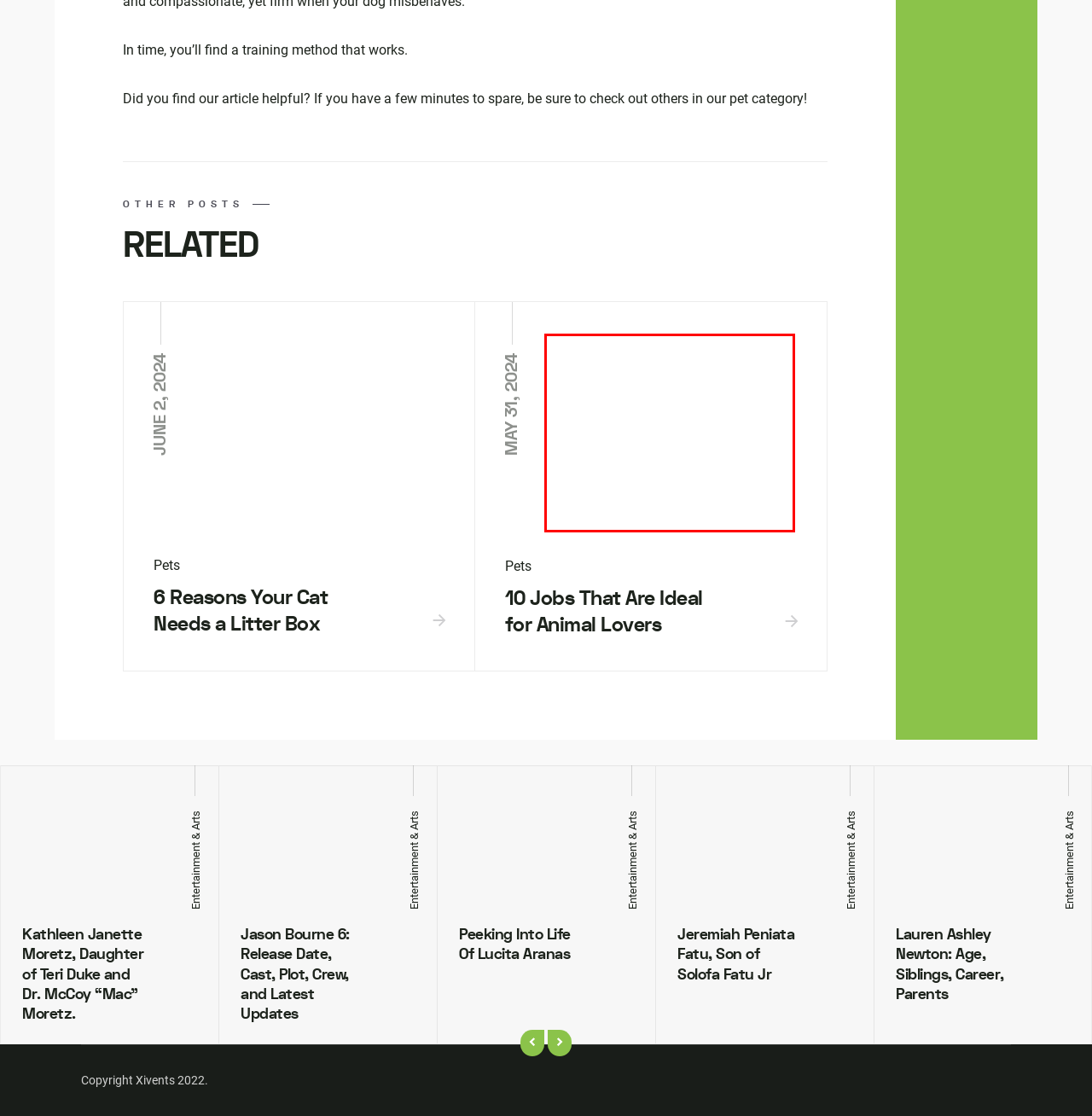Examine the screenshot of a webpage with a red rectangle bounding box. Select the most accurate webpage description that matches the new webpage after clicking the element within the bounding box. Here are the candidates:
A. Peeking Into Life Of Lucita Aranas - Xivents
B. Kathleen Janette Moretz, Daughter of Teri Duke and Dr. McCoy "Mac" Moretz. - Xivents
C. 6 Reasons Your Cat Needs a Litter Box - Xivents
D. 10 Jobs That Are Ideal for Animal Lovers - Xivents
E. Entertainment & Arts Archives - Xivents
F. Outdoor Archives - Xivents
G. Jason Bourne 6: Release Date, Cast, Plot, Crew, and Latest Updates - Xivents
H. Business Archives - Xivents

D